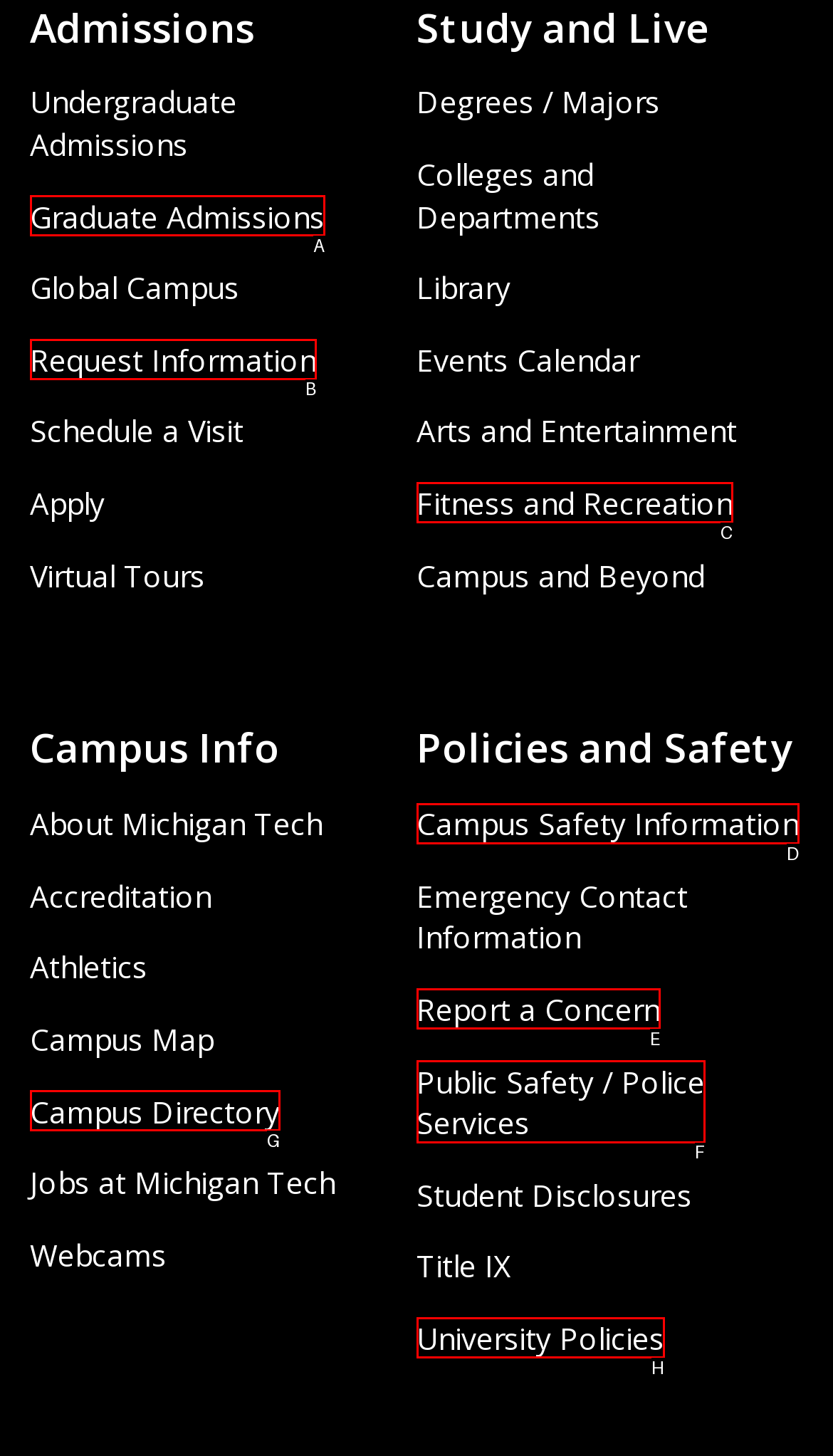Select the HTML element that fits the following description: Public Safety / Police Services
Provide the letter of the matching option.

F